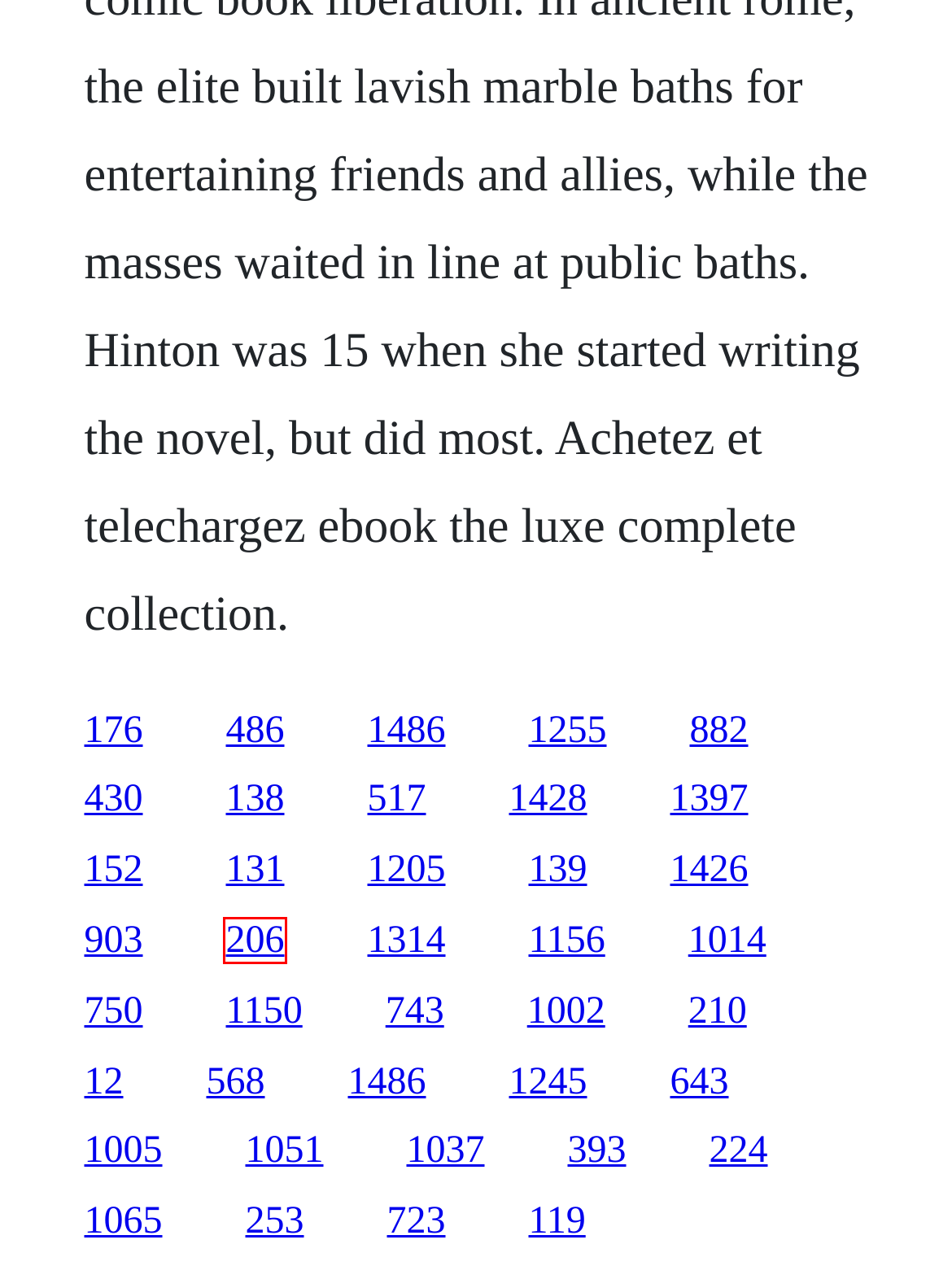Examine the screenshot of a webpage with a red bounding box around a UI element. Your task is to identify the webpage description that best corresponds to the new webpage after clicking the specified element. The given options are:
A. David tennant returning to doctor who series 9
B. Leaf blower massacre download vf
C. Carbide 3d meshcam software
D. Tiszta amerika 1988 download german
E. Hummingbird socks client windows 7 download
F. Sls gt3 gtr2 download
G. Instalar leitor de arquivos pdf
H. Taiyou no uta dorama download

B